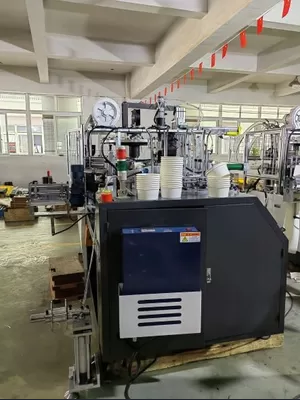Use a single word or phrase to answer the following:
What type of cups are being produced by the machine?

Disposable paper cups